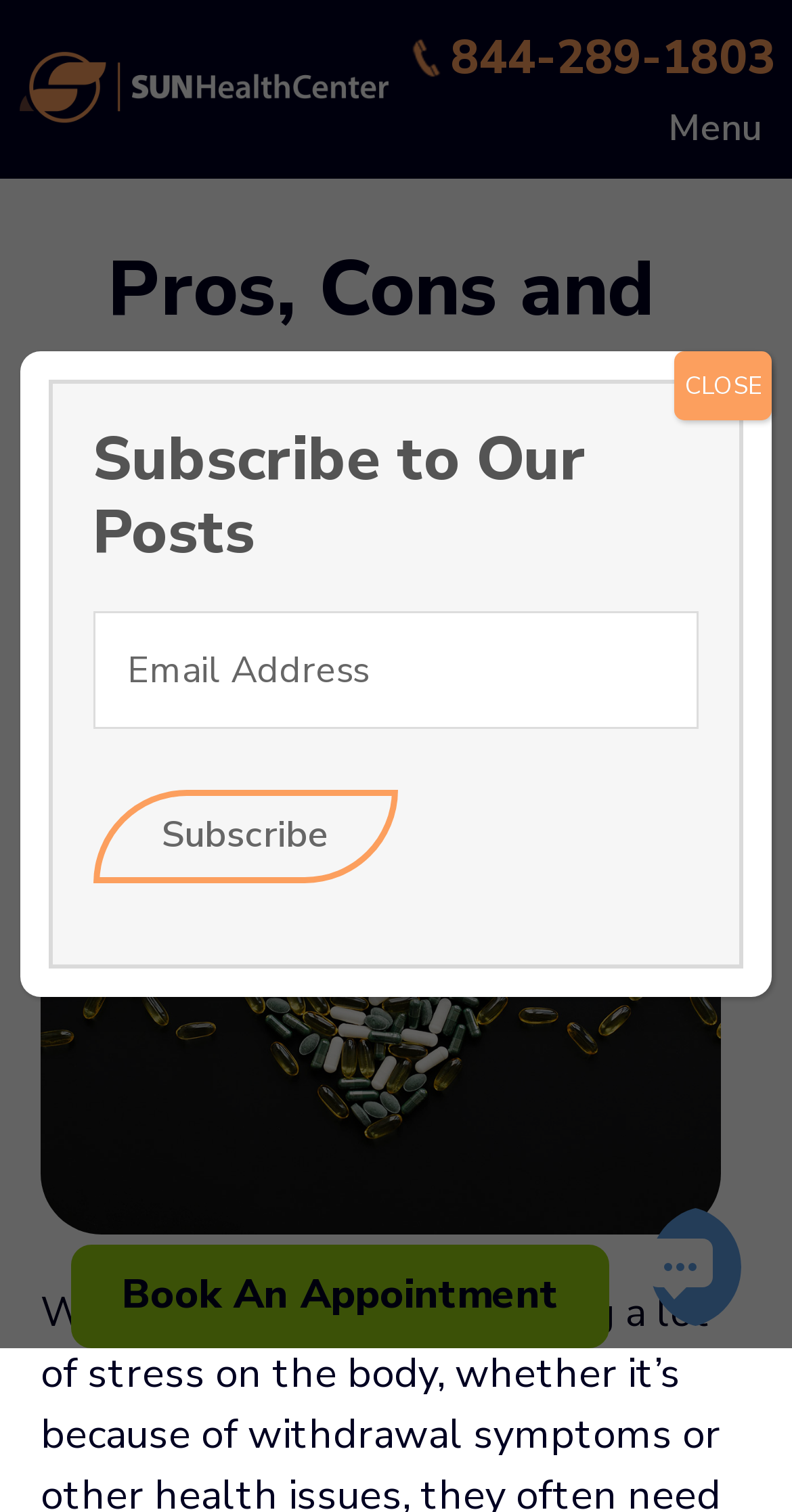Bounding box coordinates must be specified in the format (top-left x, top-left y, bottom-right x, bottom-right y). All values should be floating point numbers between 0 and 1. What are the bounding box coordinates of the UI element described as: Admin

[0.573, 0.434, 0.701, 0.461]